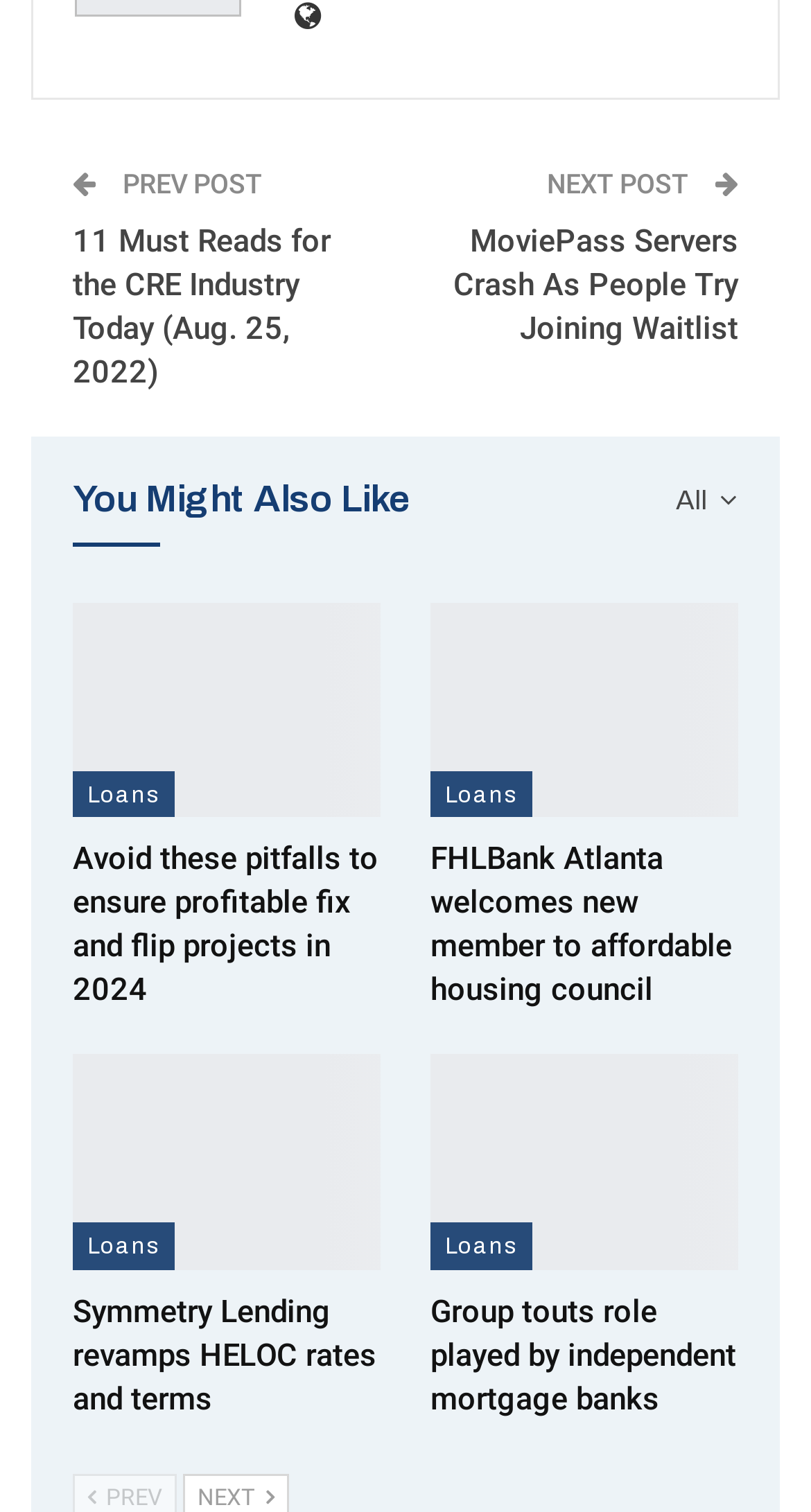What is the title of the first post?
Give a detailed response to the question by analyzing the screenshot.

The first post is a link with the title '11 Must Reads for the CRE Industry Today (Aug. 25, 2022)' which is located at the top of the webpage.